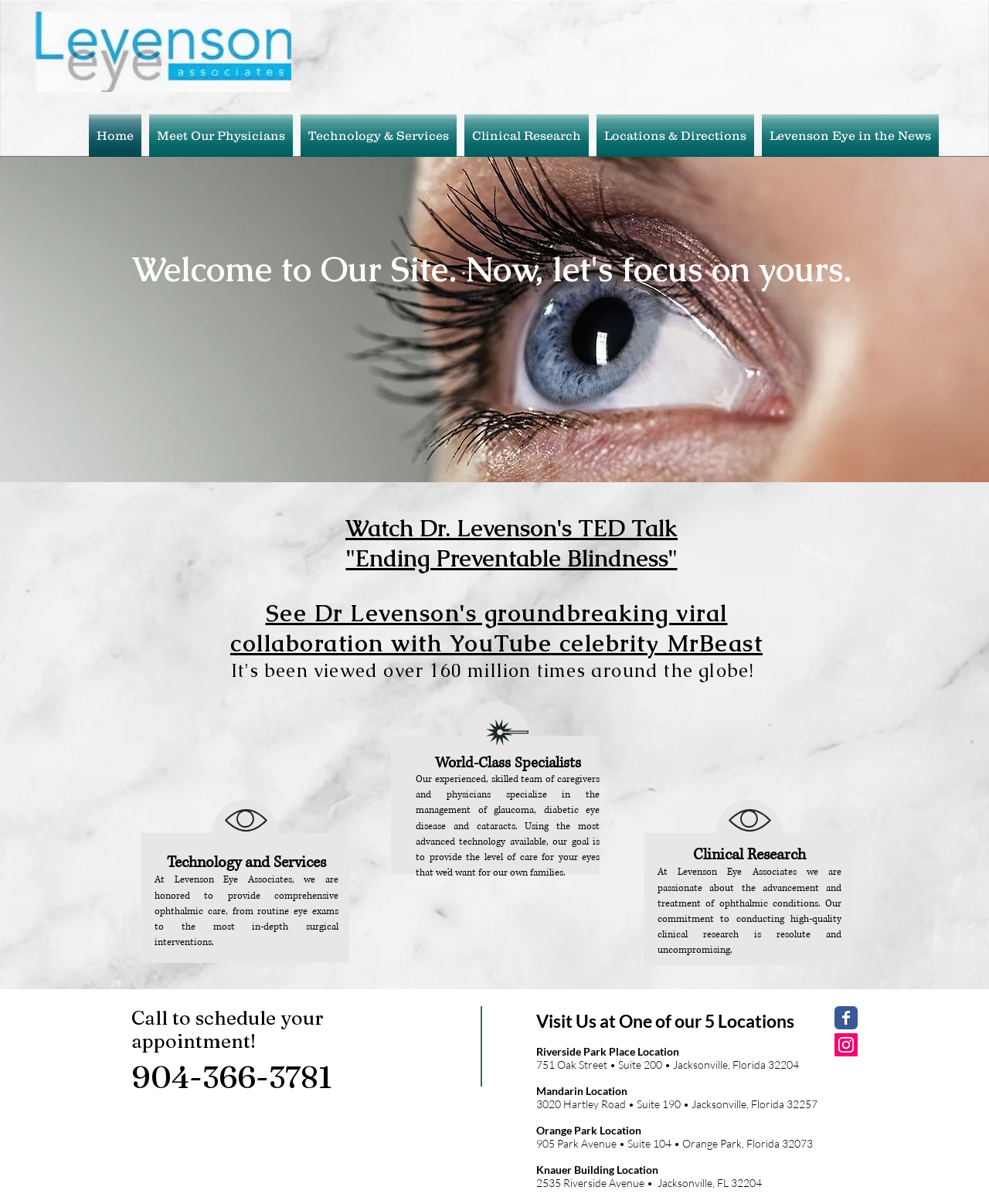Please specify the bounding box coordinates of the clickable section necessary to execute the following command: "Call to schedule your appointment".

[0.133, 0.836, 0.448, 0.874]